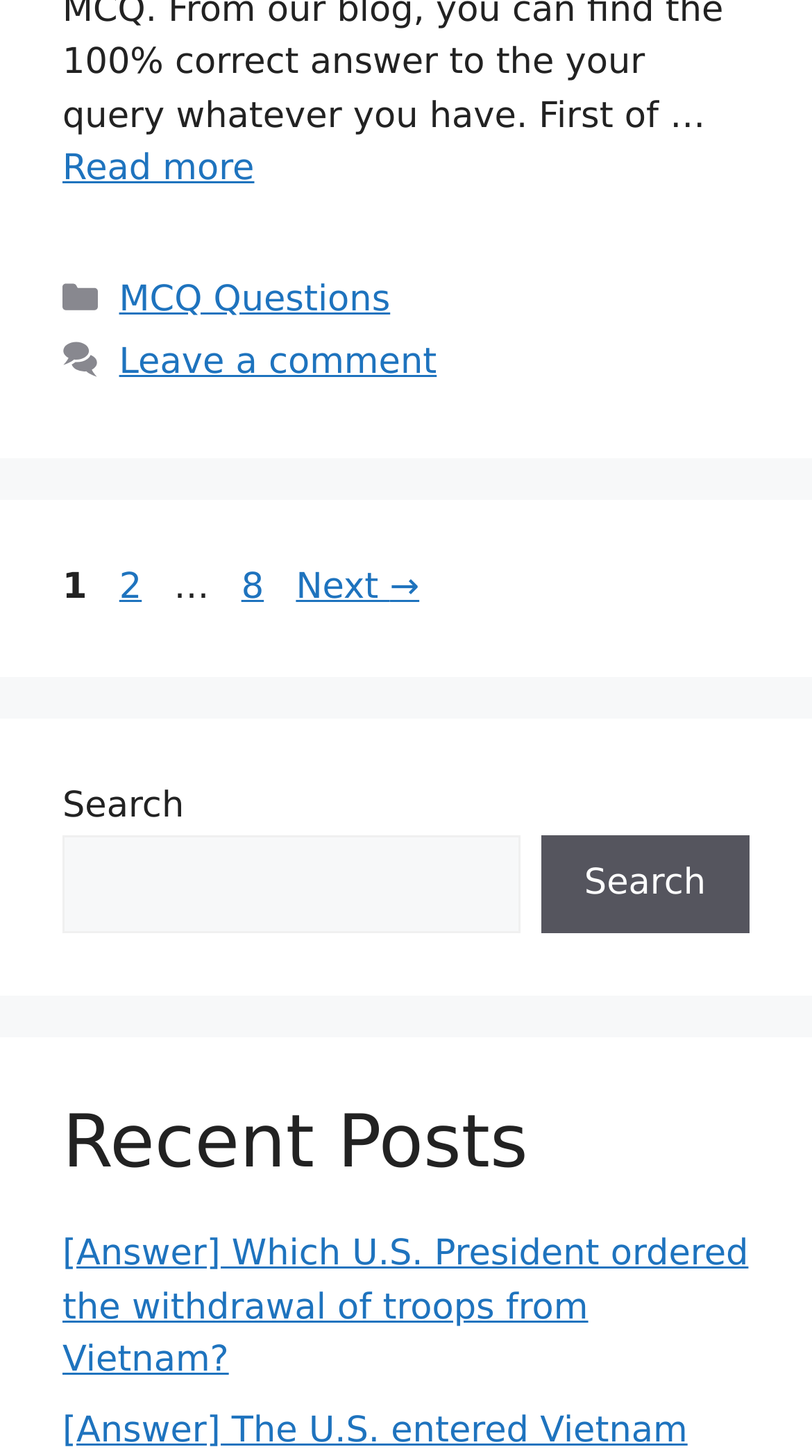Please determine the bounding box coordinates of the element to click on in order to accomplish the following task: "View recent posts". Ensure the coordinates are four float numbers ranging from 0 to 1, i.e., [left, top, right, bottom].

[0.077, 0.756, 0.923, 0.816]